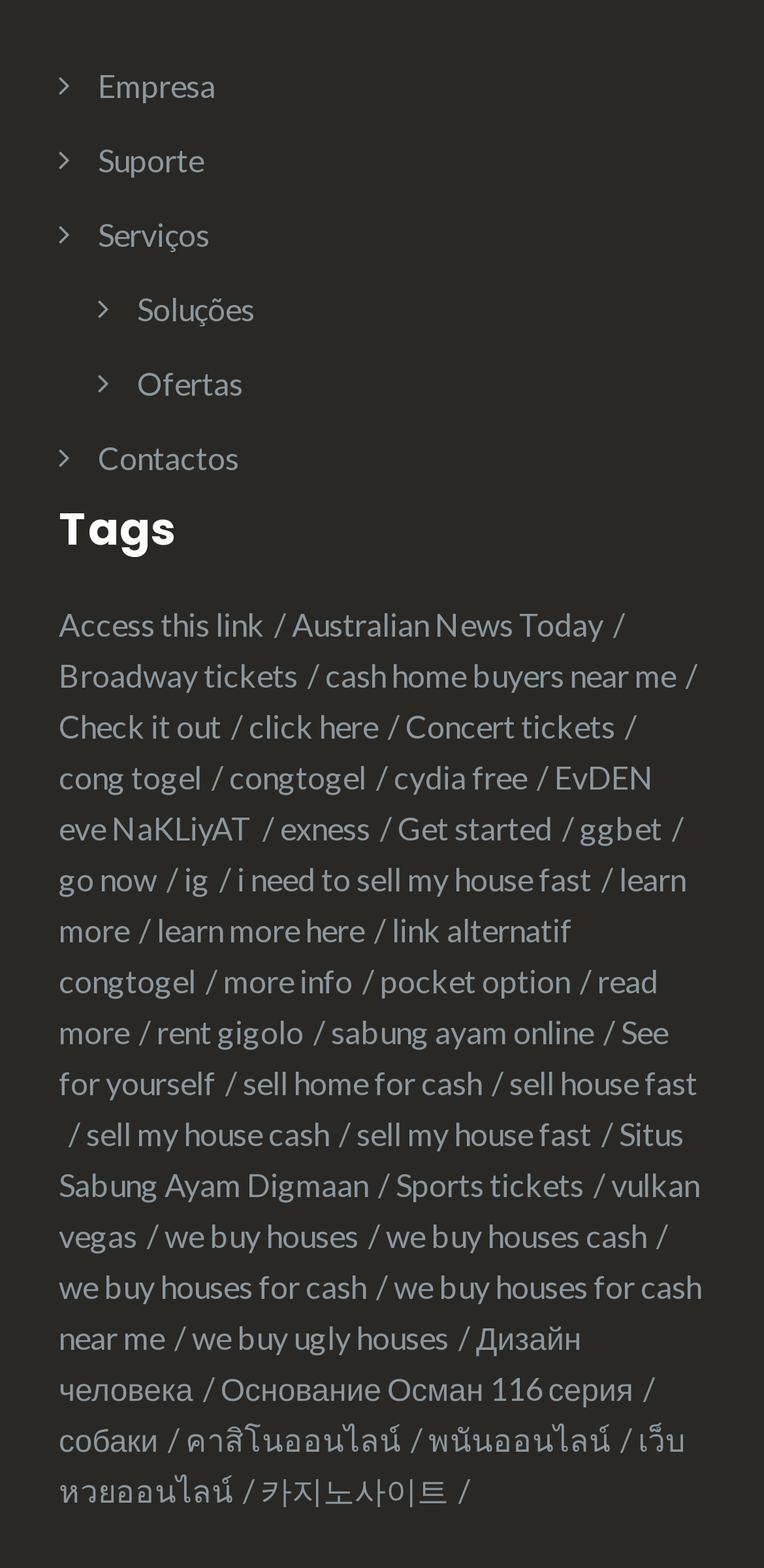Using the description "vulkan vegas", predict the bounding box of the relevant HTML element.

[0.077, 0.744, 0.915, 0.8]